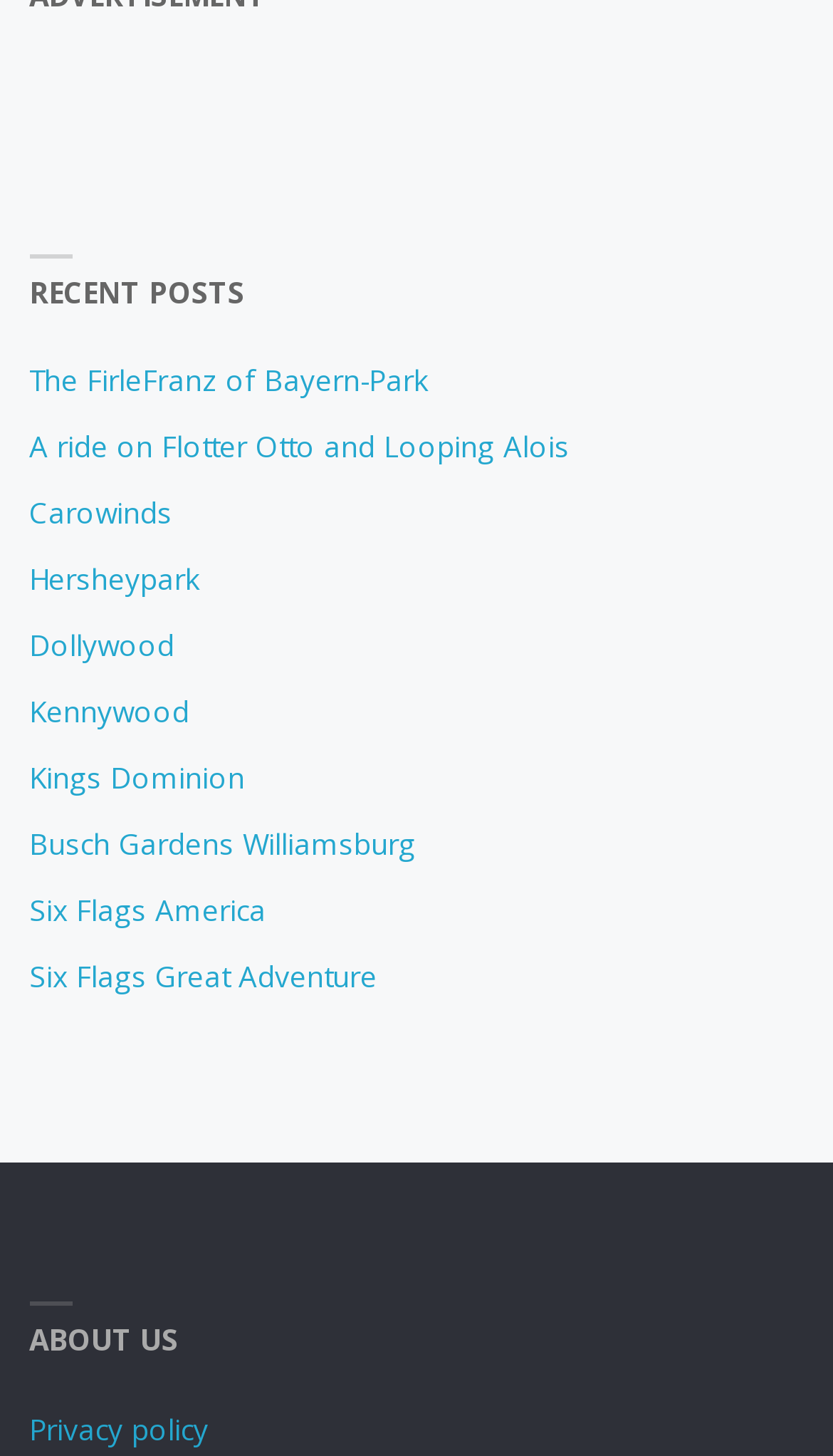Answer the following query with a single word or phrase:
How many headings are on this webpage?

2